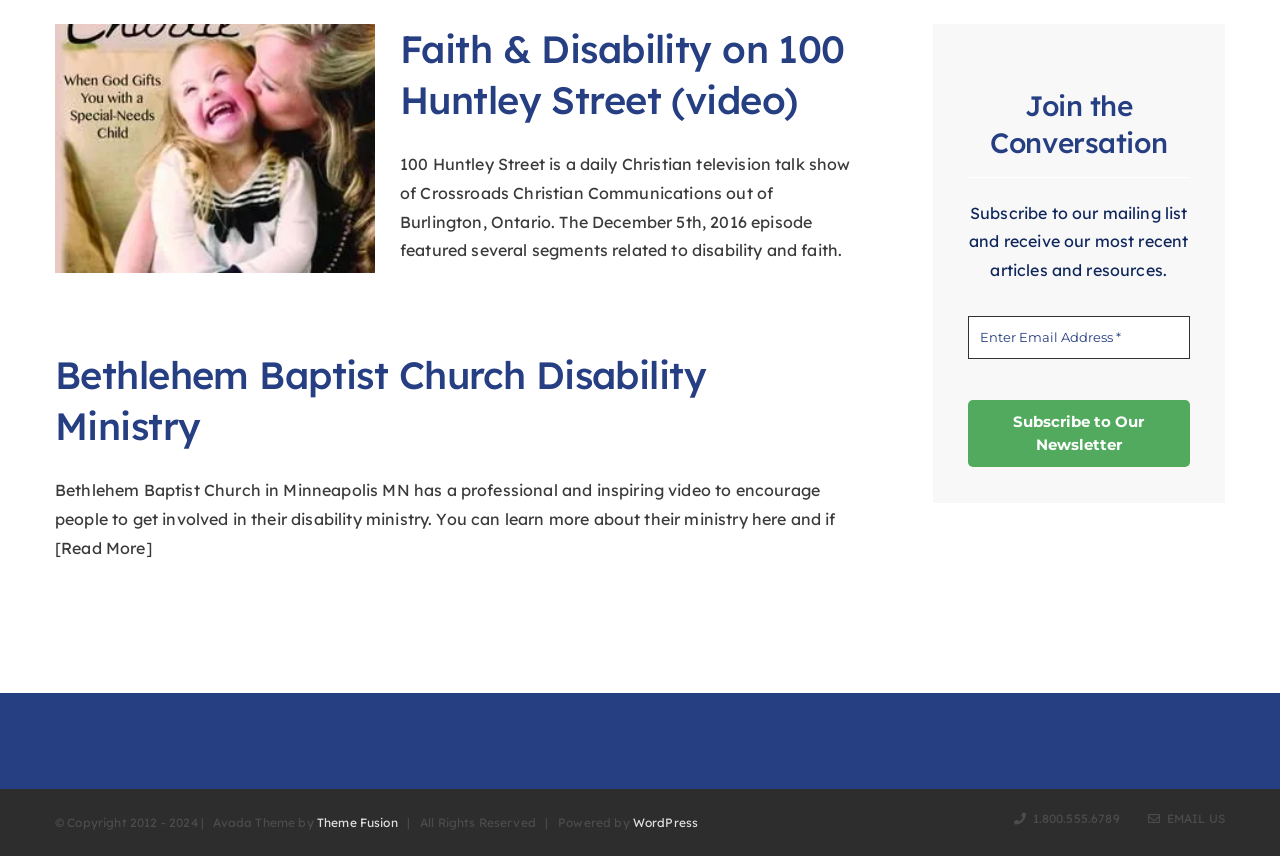Given the element description "Go to Top", identify the bounding box of the corresponding UI element.

[0.907, 0.661, 0.941, 0.713]